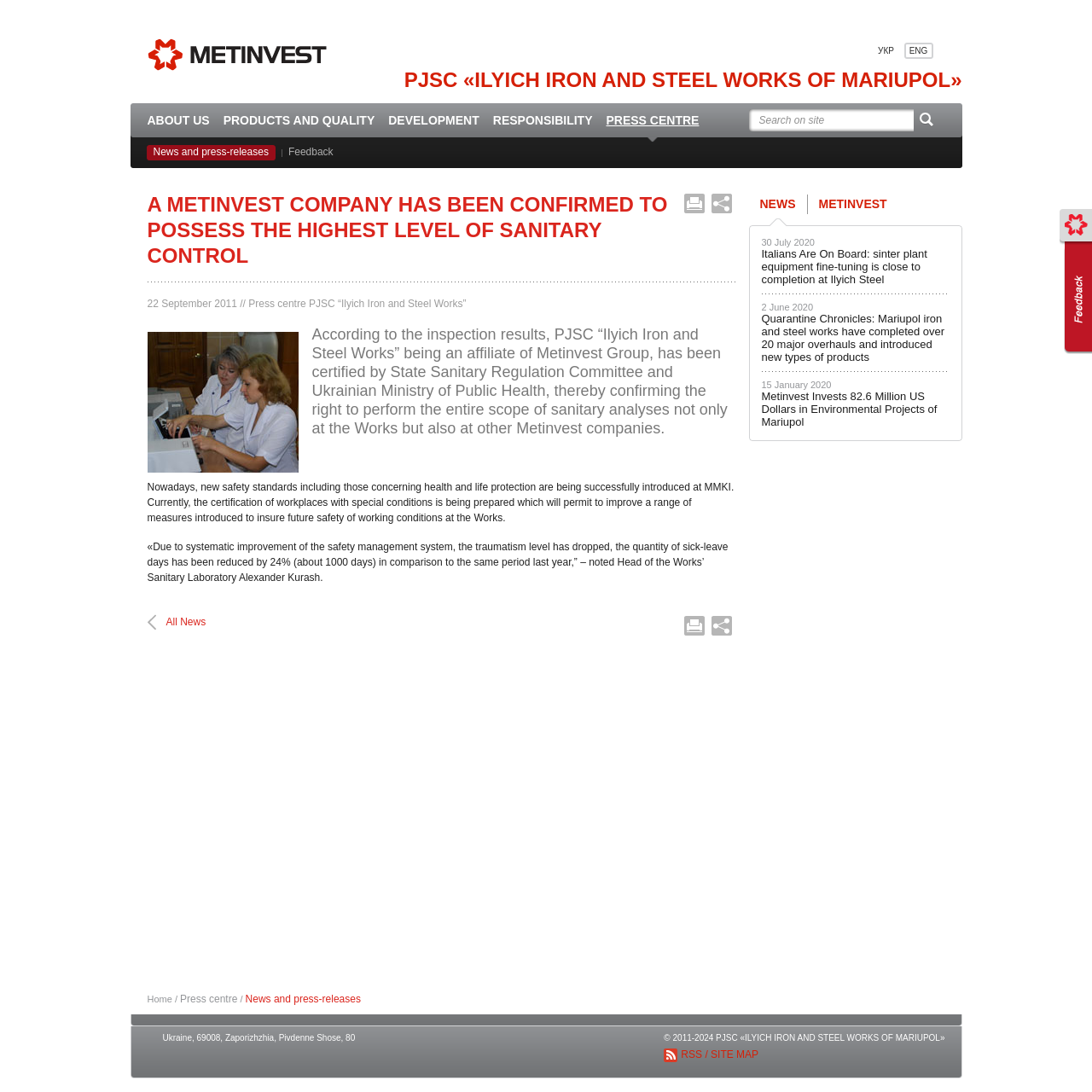Can you determine the bounding box coordinates of the area that needs to be clicked to fulfill the following instruction: "Click on the 'RSS' link"?

[0.608, 0.96, 0.643, 0.971]